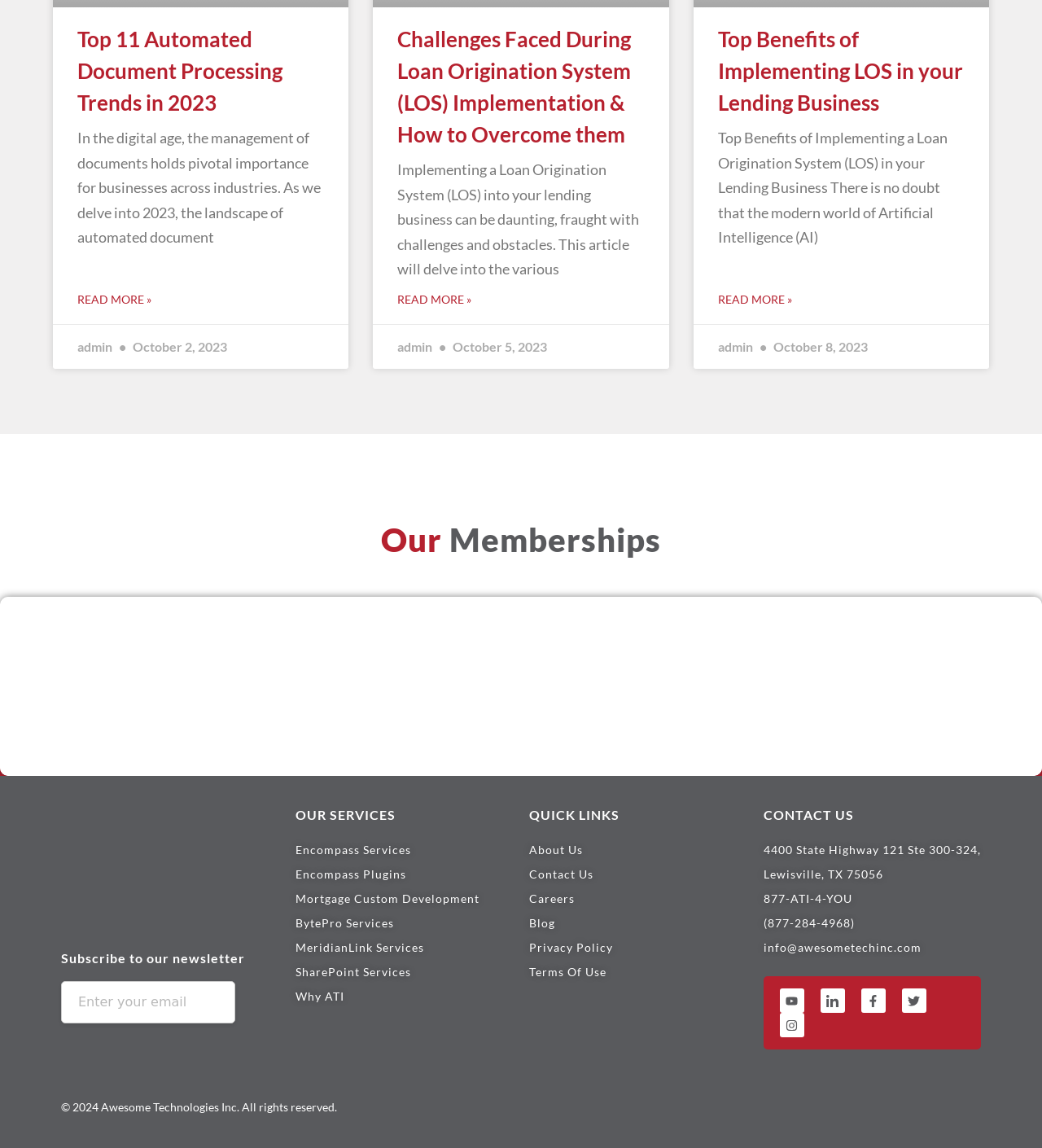Locate the bounding box coordinates of the area that needs to be clicked to fulfill the following instruction: "Read more about Top 11 Automated Document Processing Trends in 2023". The coordinates should be in the format of four float numbers between 0 and 1, namely [left, top, right, bottom].

[0.074, 0.253, 0.145, 0.268]